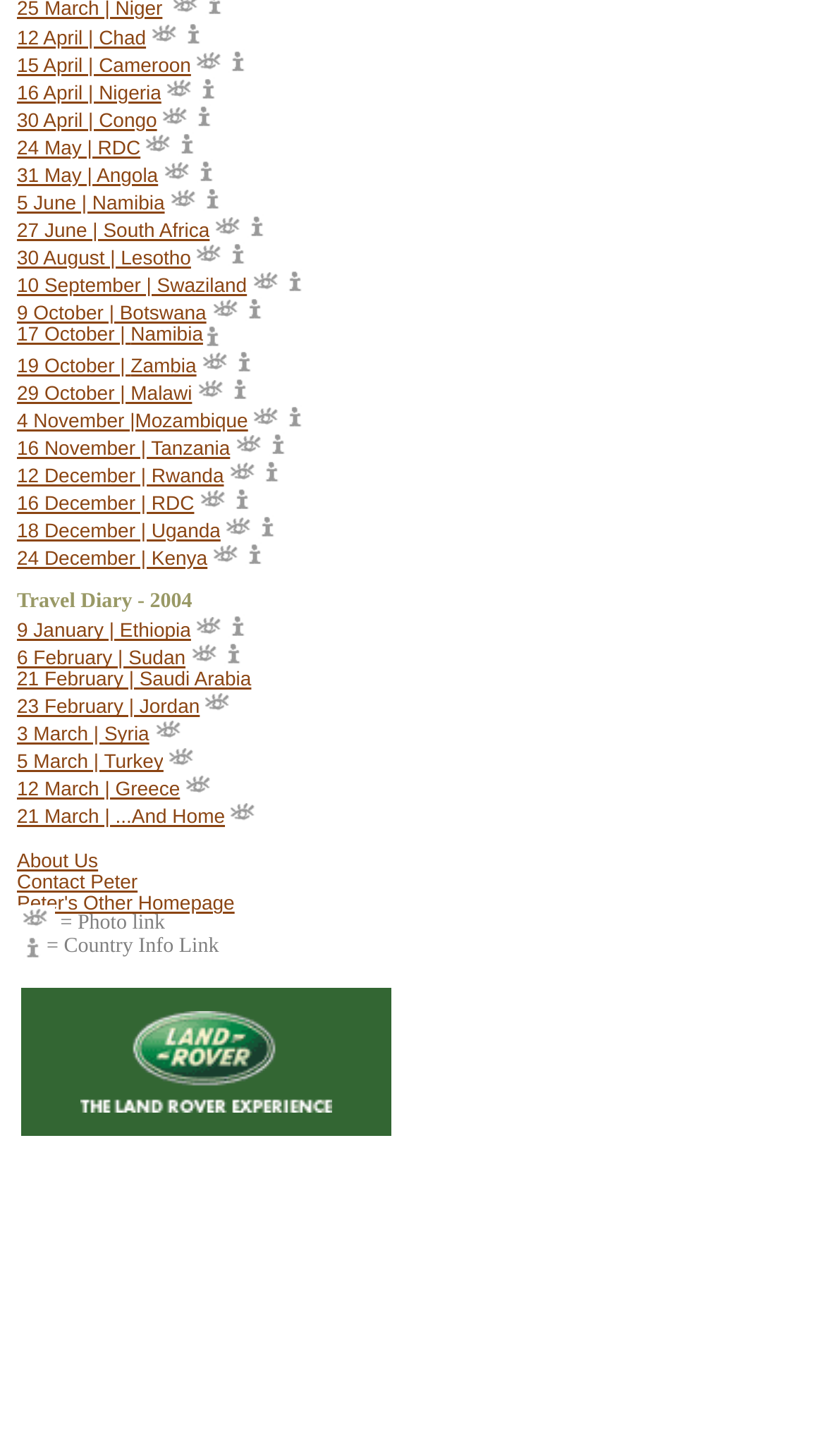From the element description: "parent_node: Travel Diary - 2003", extract the bounding box coordinates of the UI element. The coordinates should be expressed as four float numbers between 0 and 1, in the order [left, top, right, bottom].

[0.278, 0.17, 0.301, 0.184]